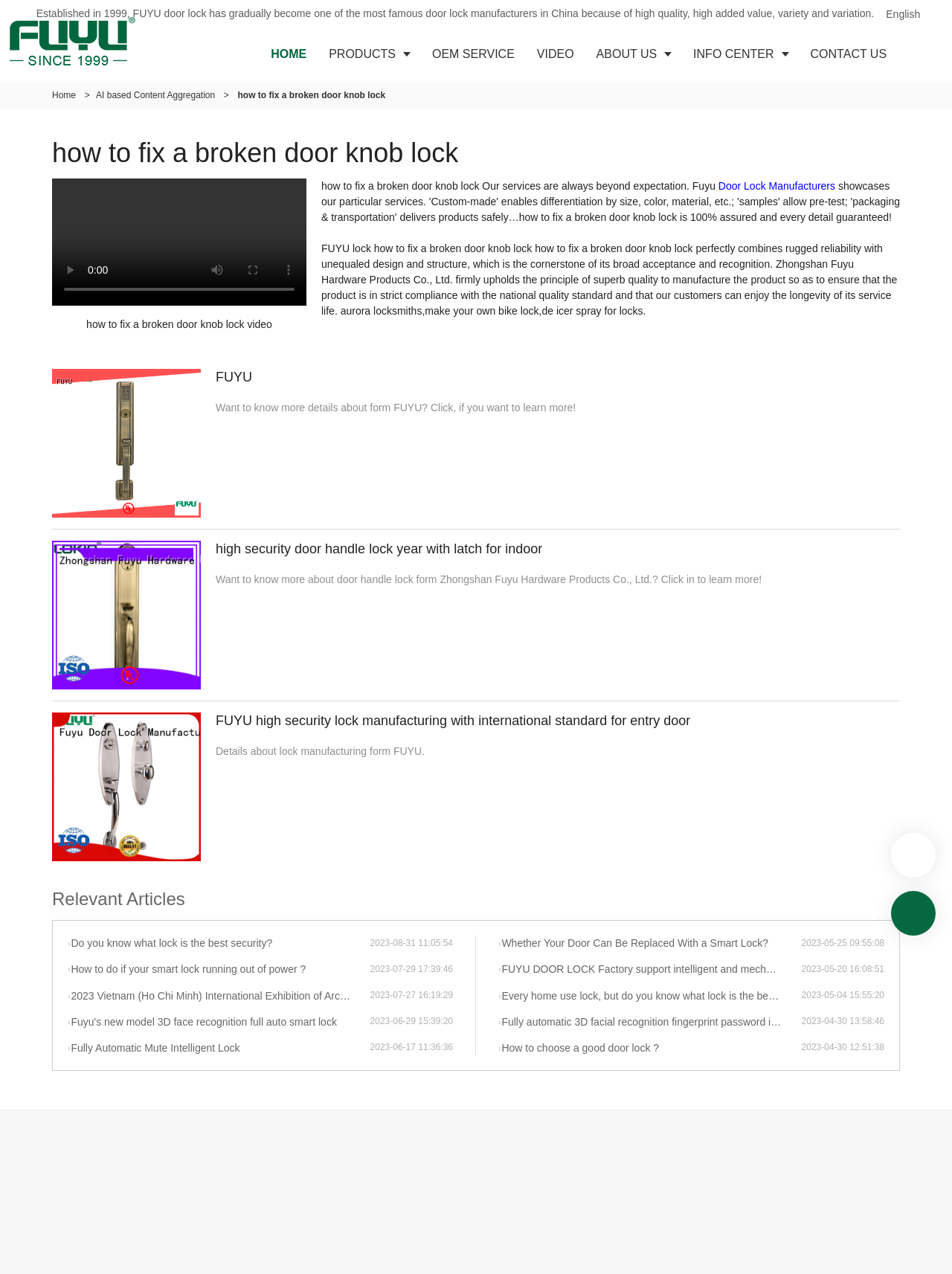Show the bounding box coordinates of the element that should be clicked to complete the task: "Contact the Endomet team".

None